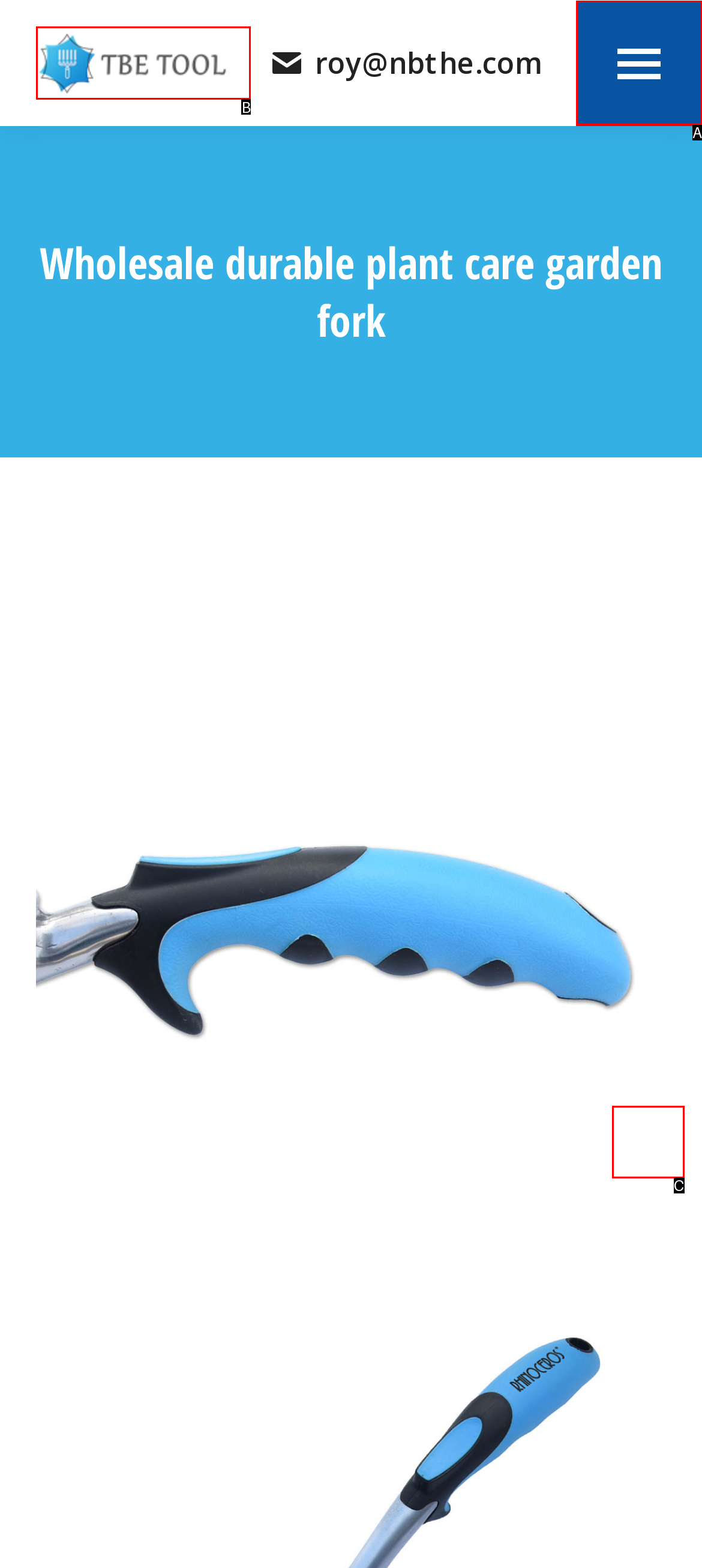Select the letter of the HTML element that best fits the description: Go to Top
Answer with the corresponding letter from the provided choices.

C